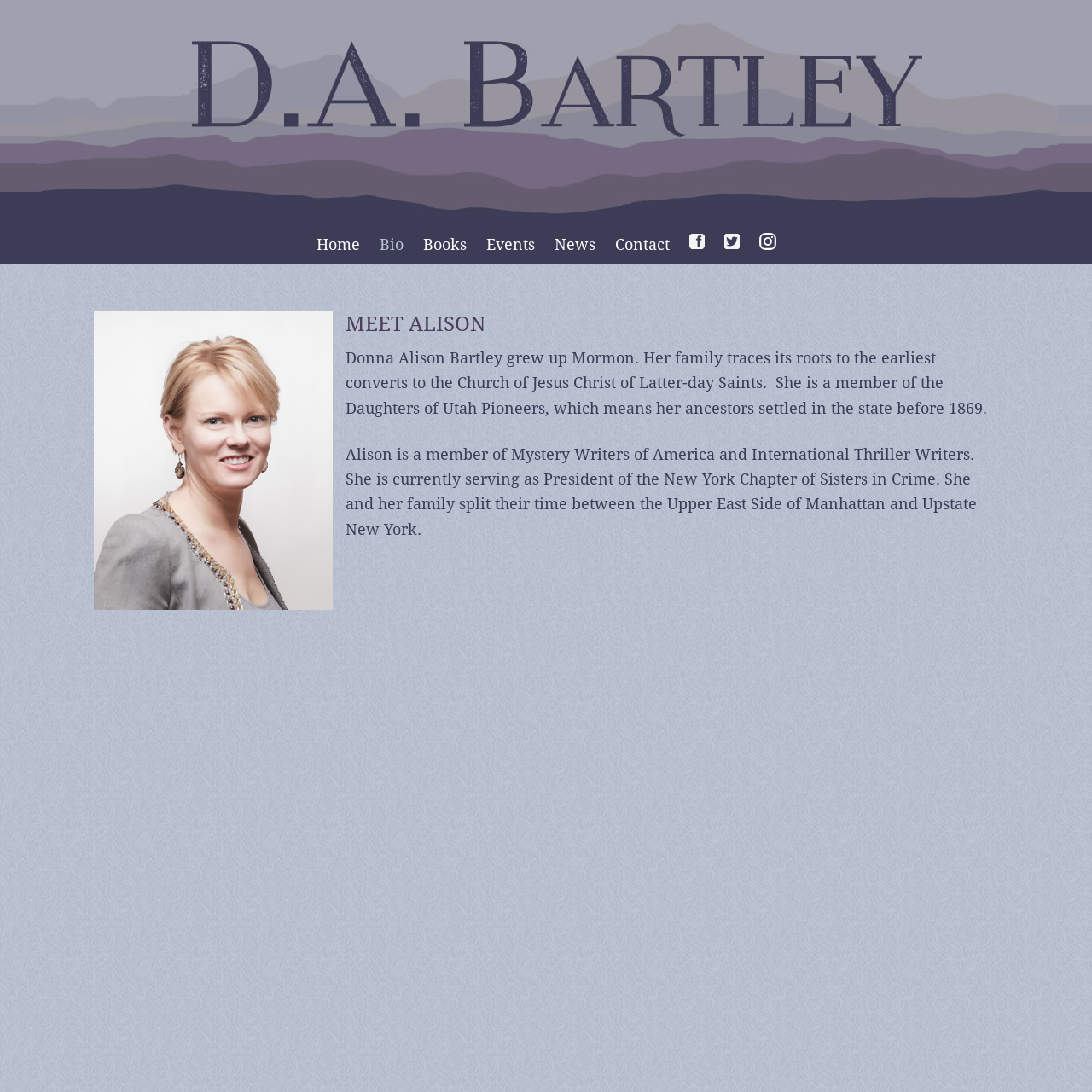Based on the image, please elaborate on the answer to the following question:
How many social media links are in the navigation section?

I counted the social media links in the navigation section, which are Facebook, Twitter, and Linkedin, and found that there are three links.